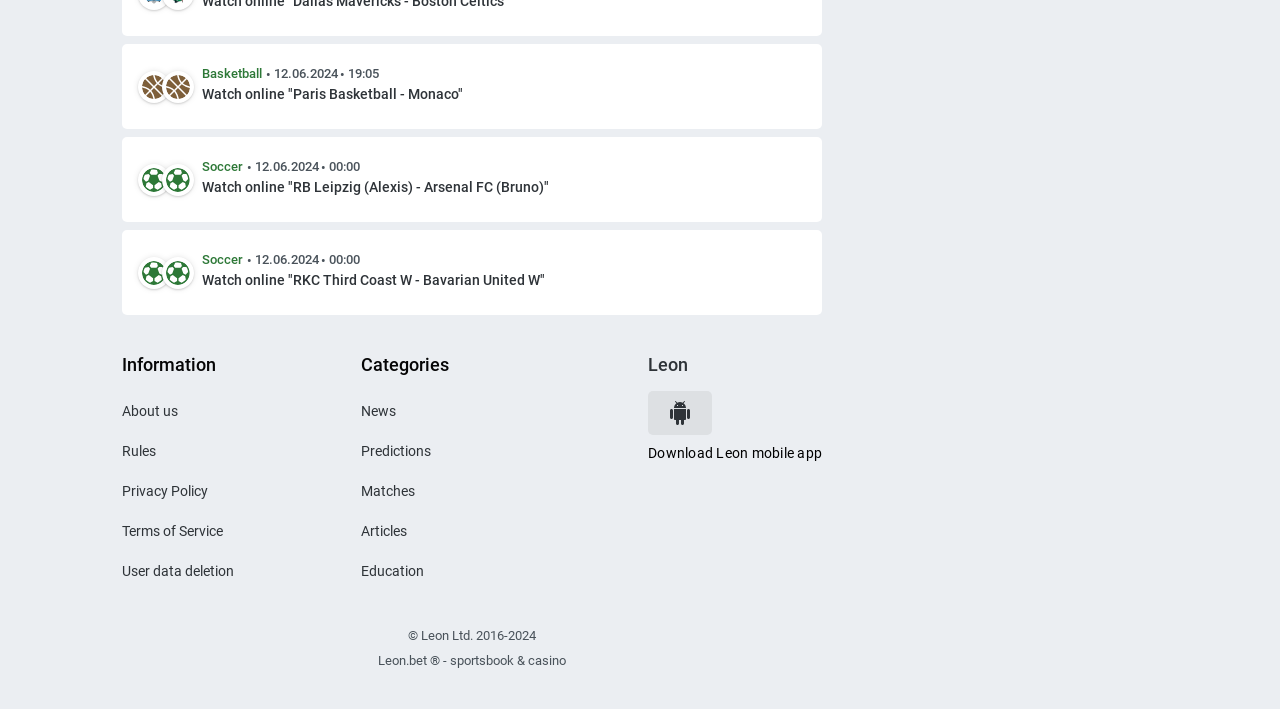Find the bounding box of the element with the following description: "About us". The coordinates must be four float numbers between 0 and 1, formatted as [left, top, right, bottom].

[0.095, 0.568, 0.139, 0.591]